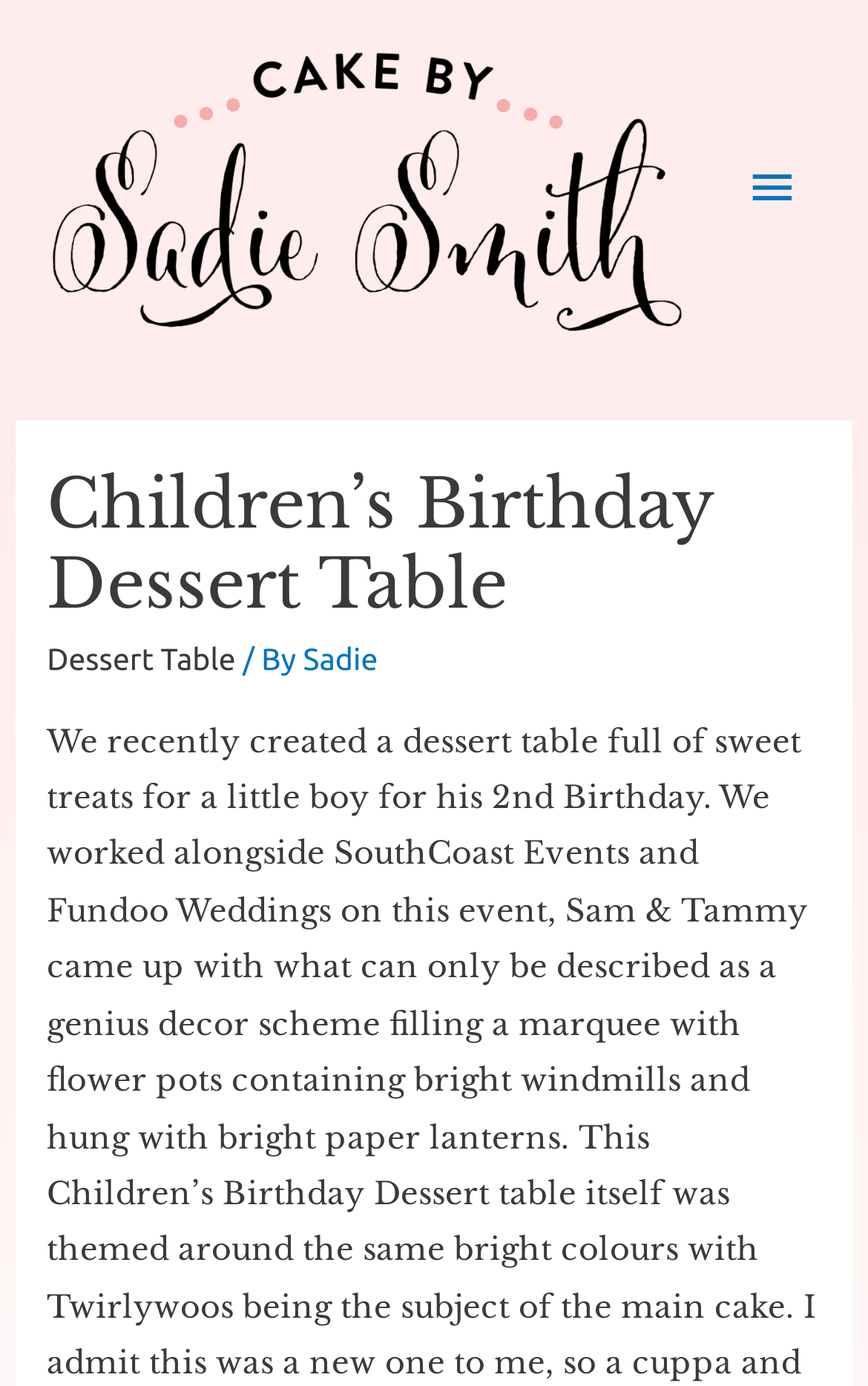Generate a comprehensive description of the webpage content.

The webpage appears to be a blog post or article about a children's birthday dessert table created by Cake By Sadie Smith. At the top of the page, there is a logo or branding element with the text "Cake By Sadie Smith" which is also a clickable link. Below the logo, there is a larger image of the same branding.

On the top right side of the page, there is a main menu button that can be expanded to reveal more options. The main content of the page is headed by a title "Children's Birthday Dessert Table" which is followed by a subtitle "Dessert Table / By Sadie". The title and subtitle are positioned near the top of the page, with the main menu button situated above them.

There are no other notable UI elements or images on the page, suggesting that the focus is on the dessert table and the accompanying text. The overall layout is simple and easy to navigate, with clear headings and concise text.